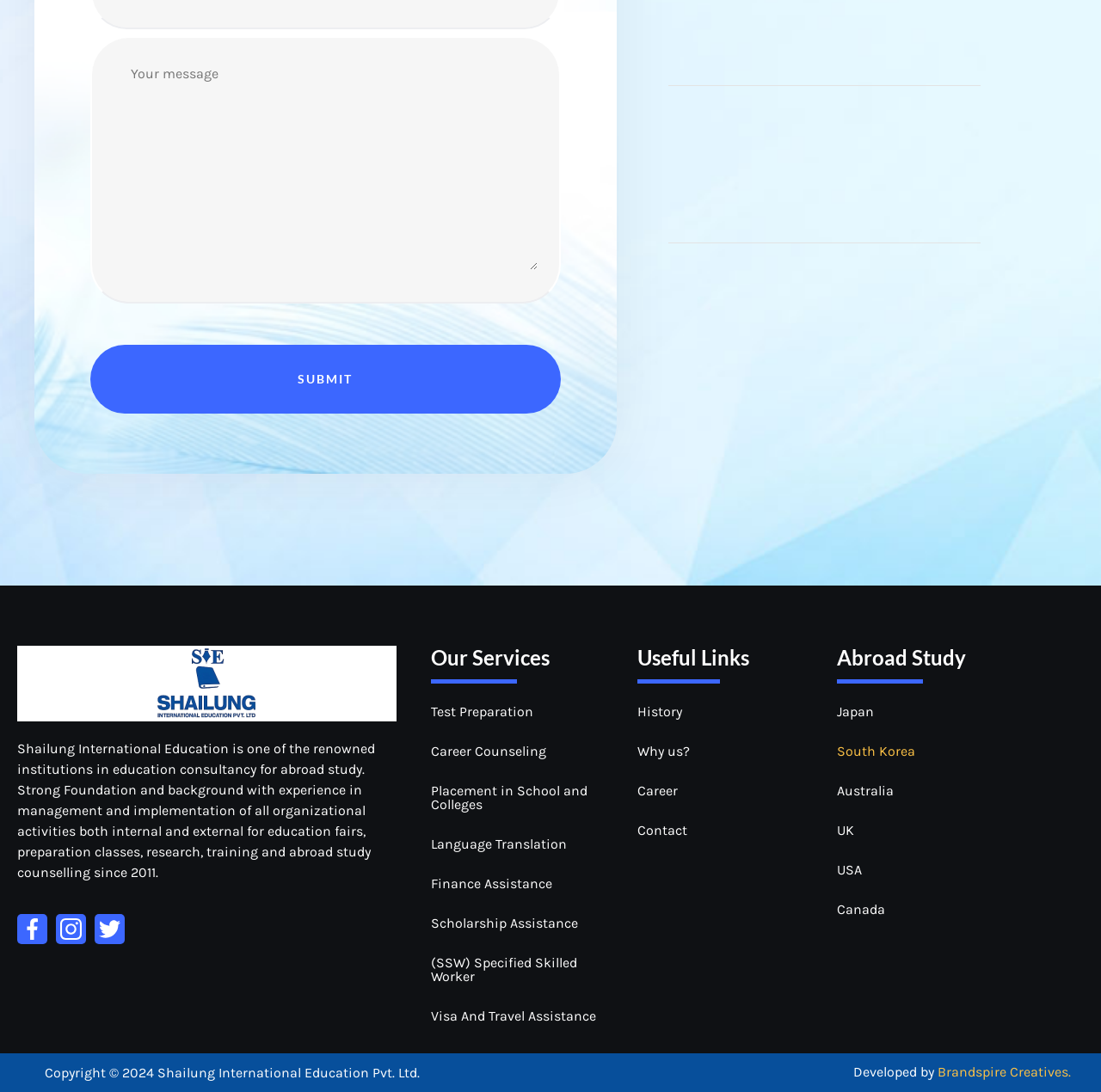Based on the image, provide a detailed and complete answer to the question: 
What is the copyright year of the website?

The copyright year of the website can be found in the StaticText element with the text 'Copyright © 2024 Shailung International Education Pvt. Ltd.'